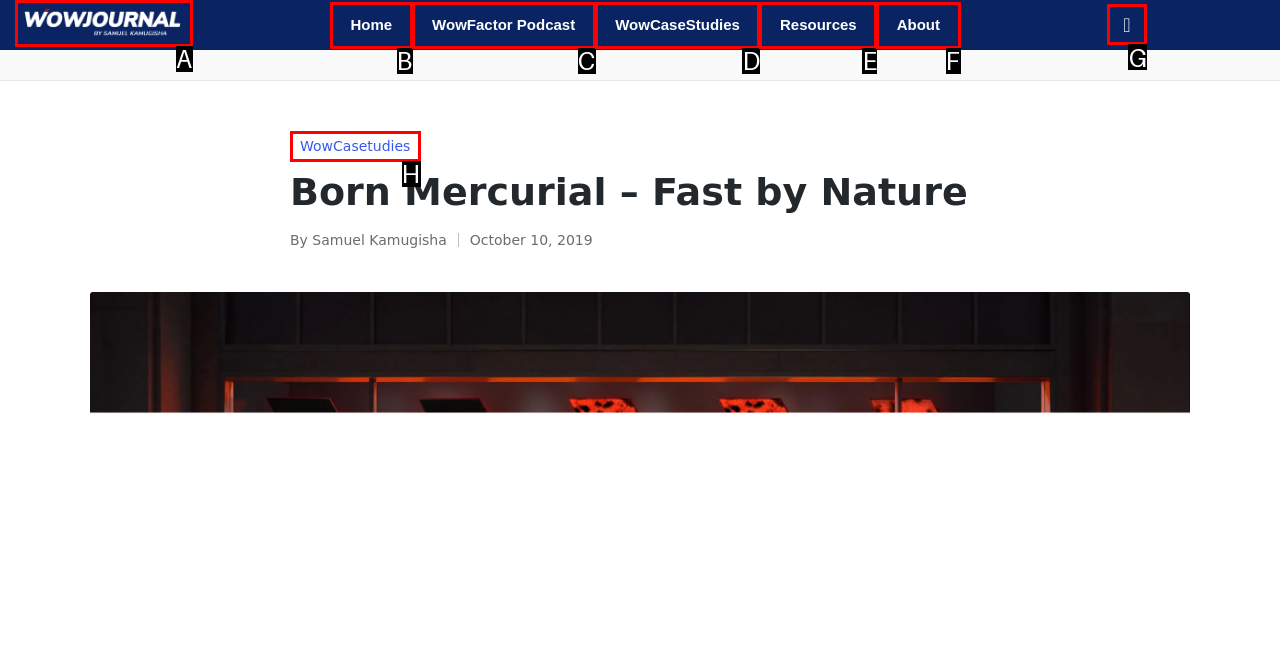To execute the task: search using the navsearch button, which one of the highlighted HTML elements should be clicked? Answer with the option's letter from the choices provided.

G